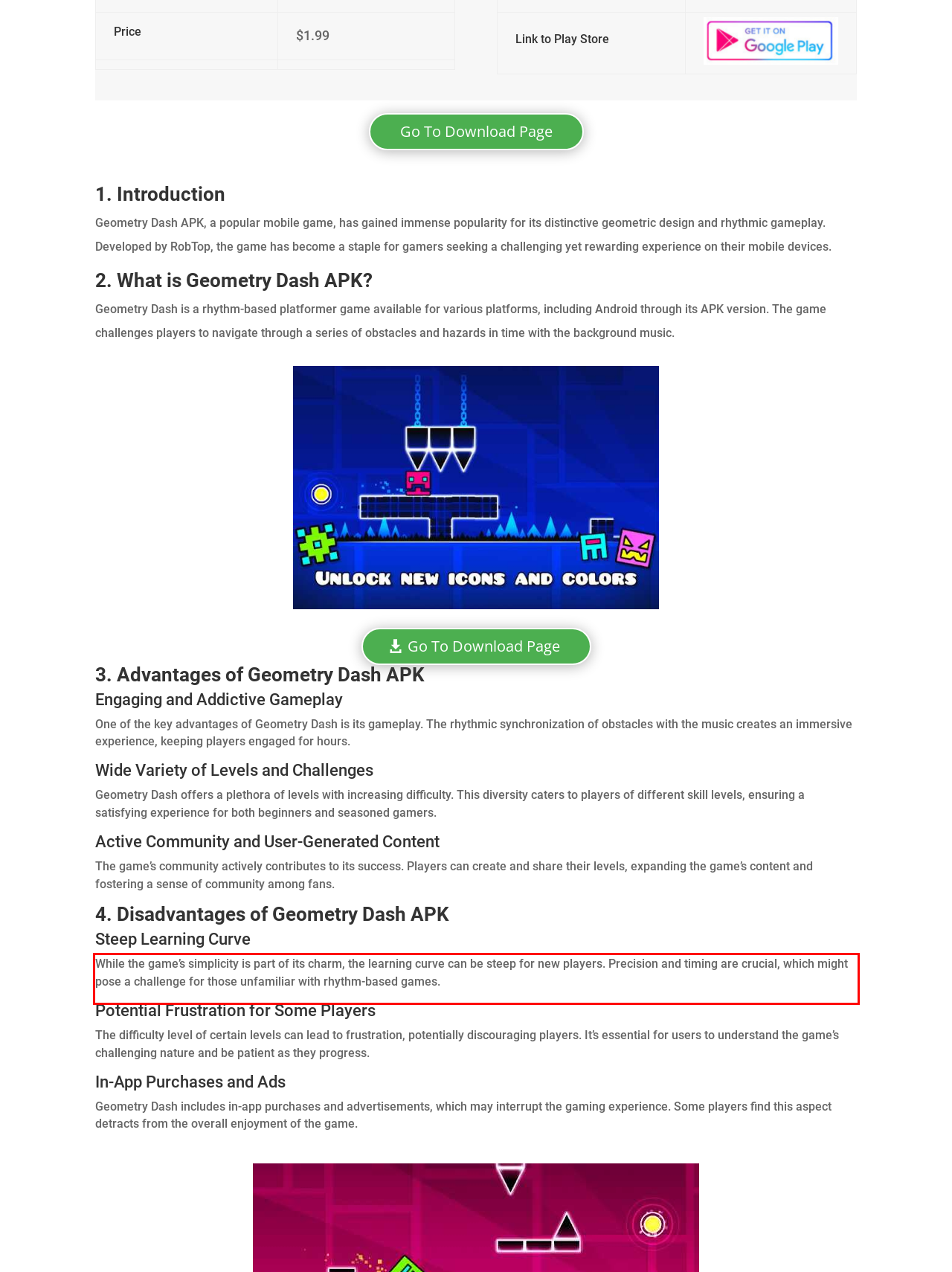Perform OCR on the text inside the red-bordered box in the provided screenshot and output the content.

While the game’s simplicity is part of its charm, the learning curve can be steep for new players. Precision and timing are crucial, which might pose a challenge for those unfamiliar with rhythm-based games.